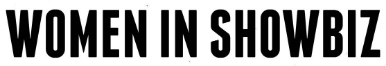Using the details from the image, please elaborate on the following question: What conversation does the image relate to?

The image is part of a larger conversation about gender representation and empowerment within show business, highlighting the importance of women's roles and contributions in the entertainment industry and promoting a more inclusive and equitable environment.